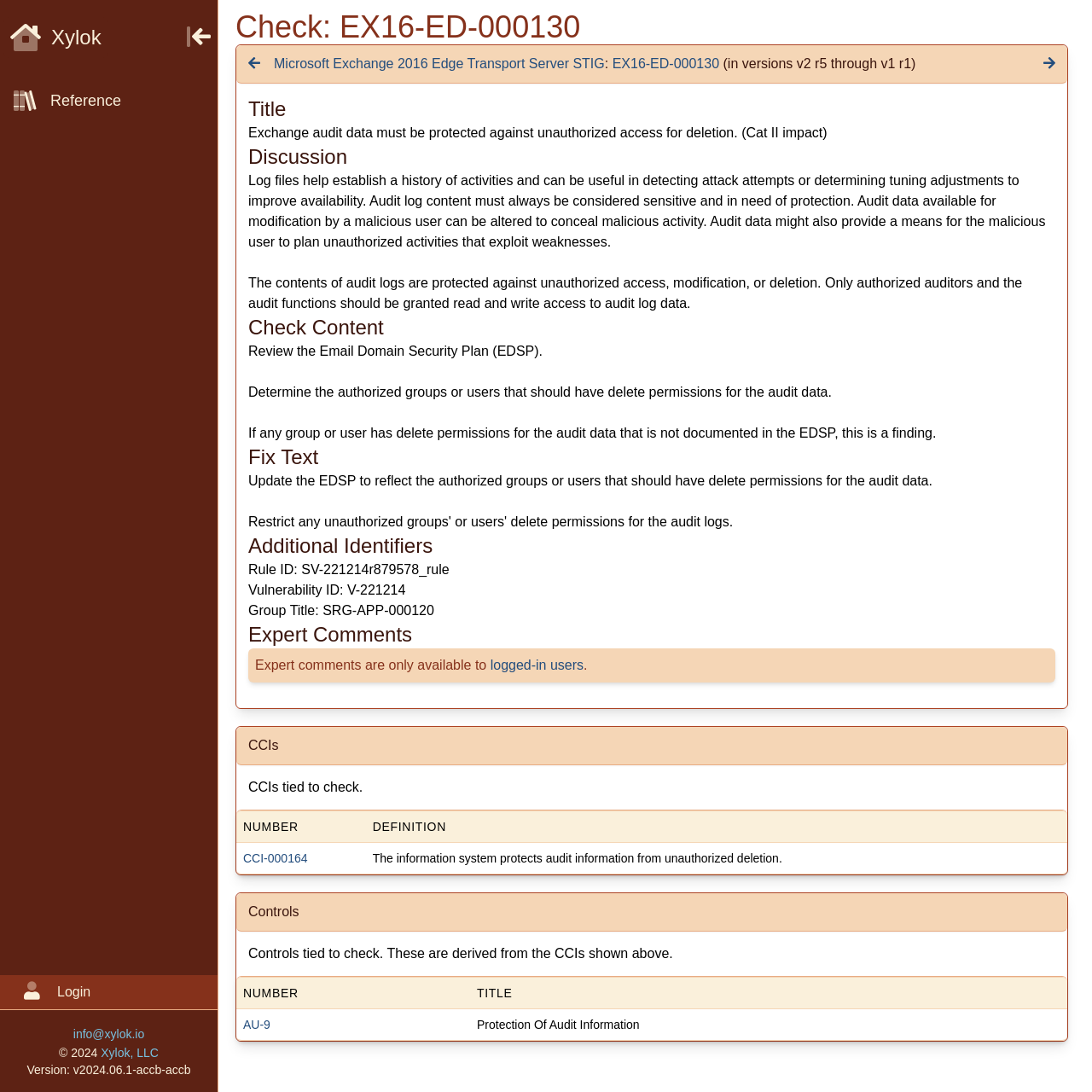Please identify the bounding box coordinates of the element I need to click to follow this instruction: "View Reference".

[0.006, 0.072, 0.193, 0.112]